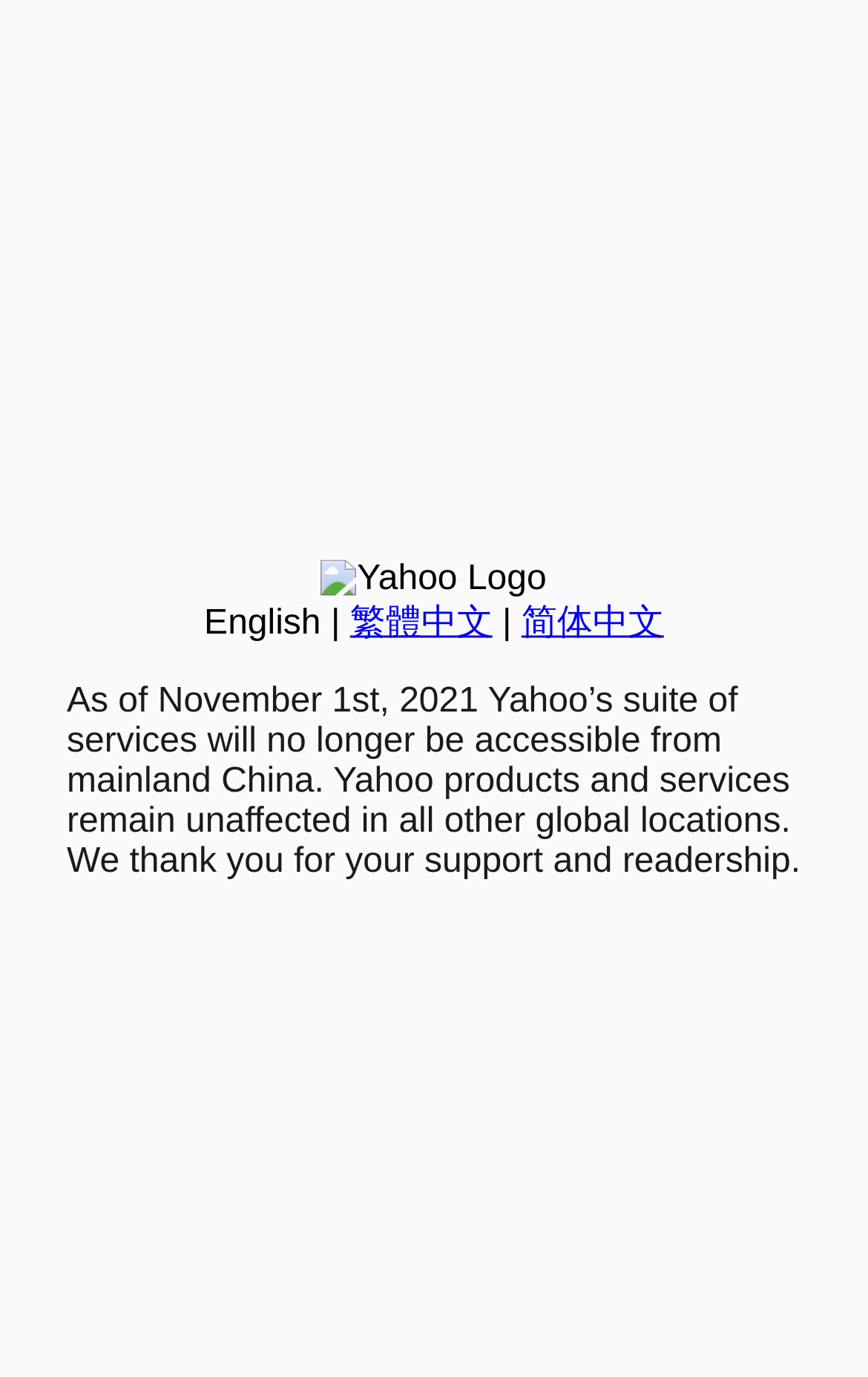Locate the UI element described as follows: "繁體中文". Return the bounding box coordinates as four float numbers between 0 and 1 in the order [left, top, right, bottom].

[0.403, 0.439, 0.567, 0.466]